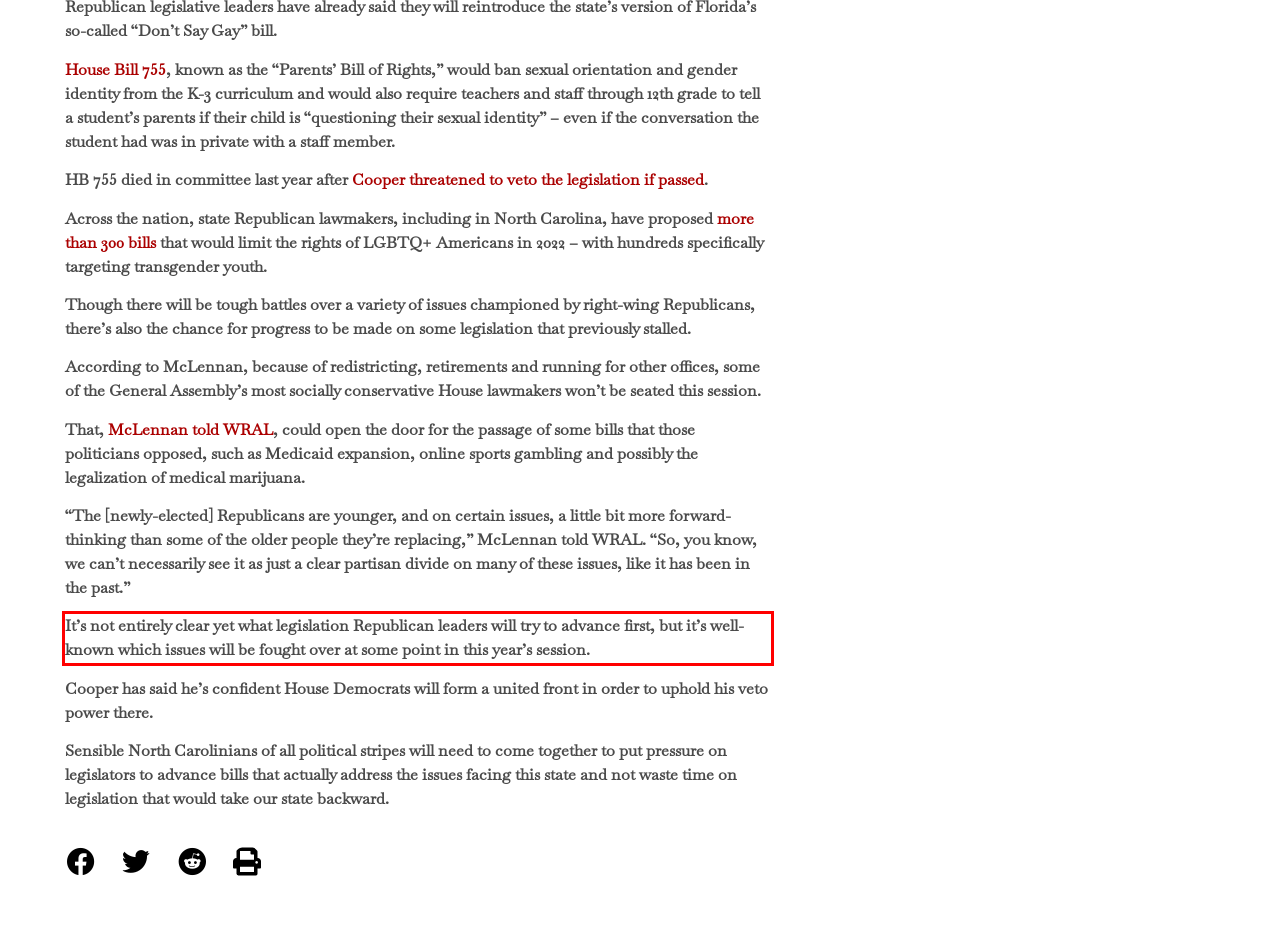Analyze the screenshot of a webpage where a red rectangle is bounding a UI element. Extract and generate the text content within this red bounding box.

It’s not entirely clear yet what legislation Republican leaders will try to advance first, but it’s well-known which issues will be fought over at some point in this year’s session.